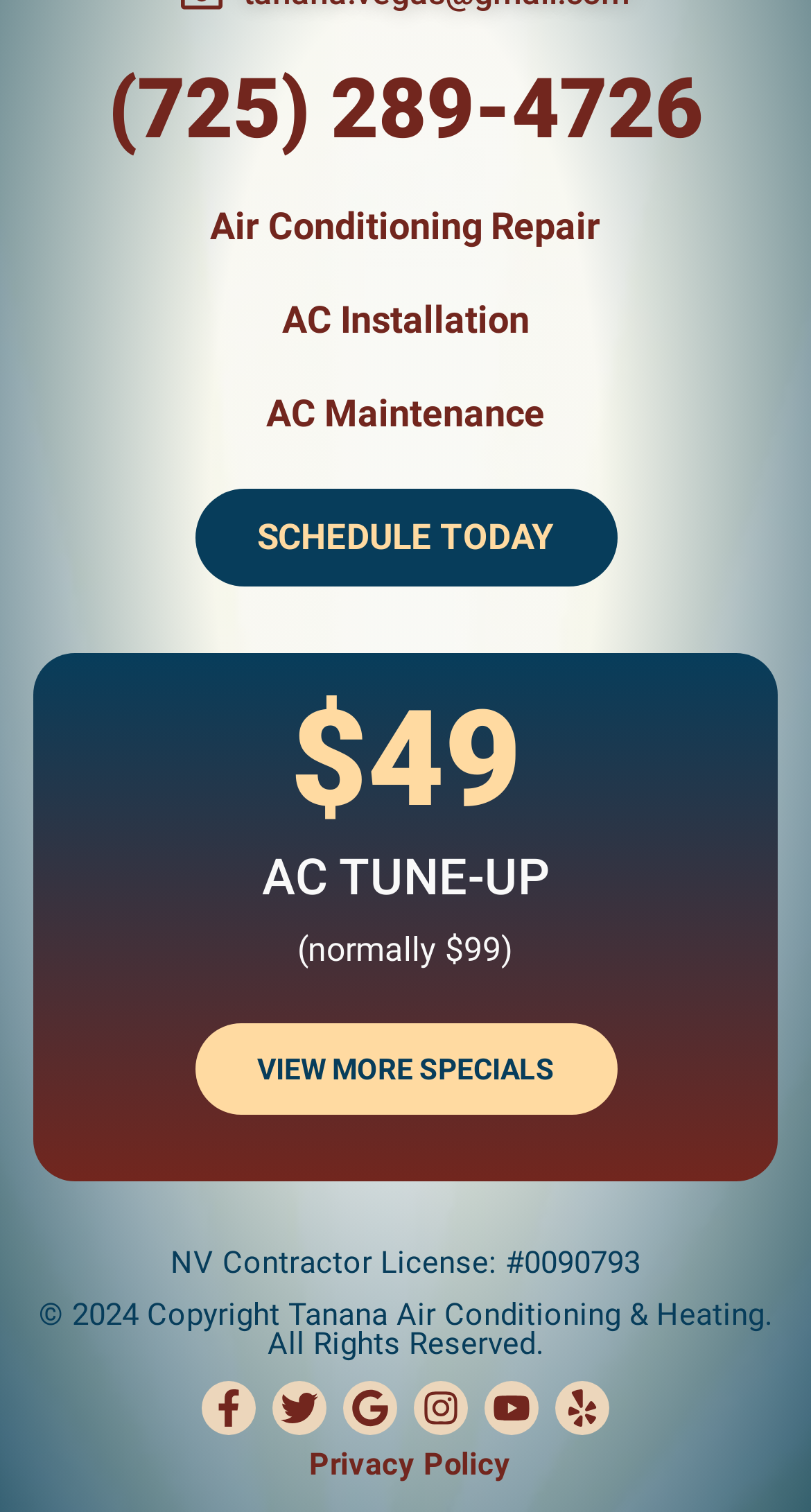Refer to the image and offer a detailed explanation in response to the question: What is the license number of the NV contractor?

The license number of the NV contractor can be found at the bottom part of the webpage, which is a static text element with the text 'NV Contractor License: #0090793'.